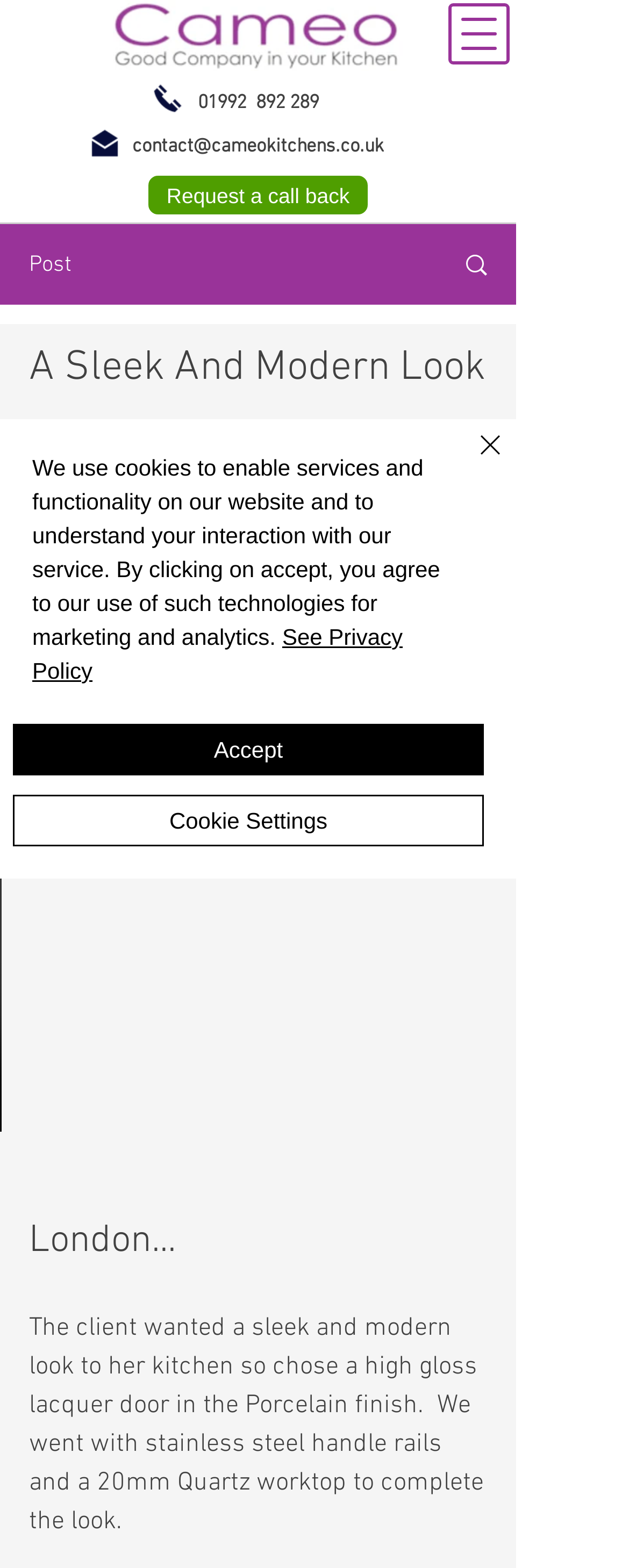How many images are there in the navigation menu?
Answer the question with a single word or phrase derived from the image.

1